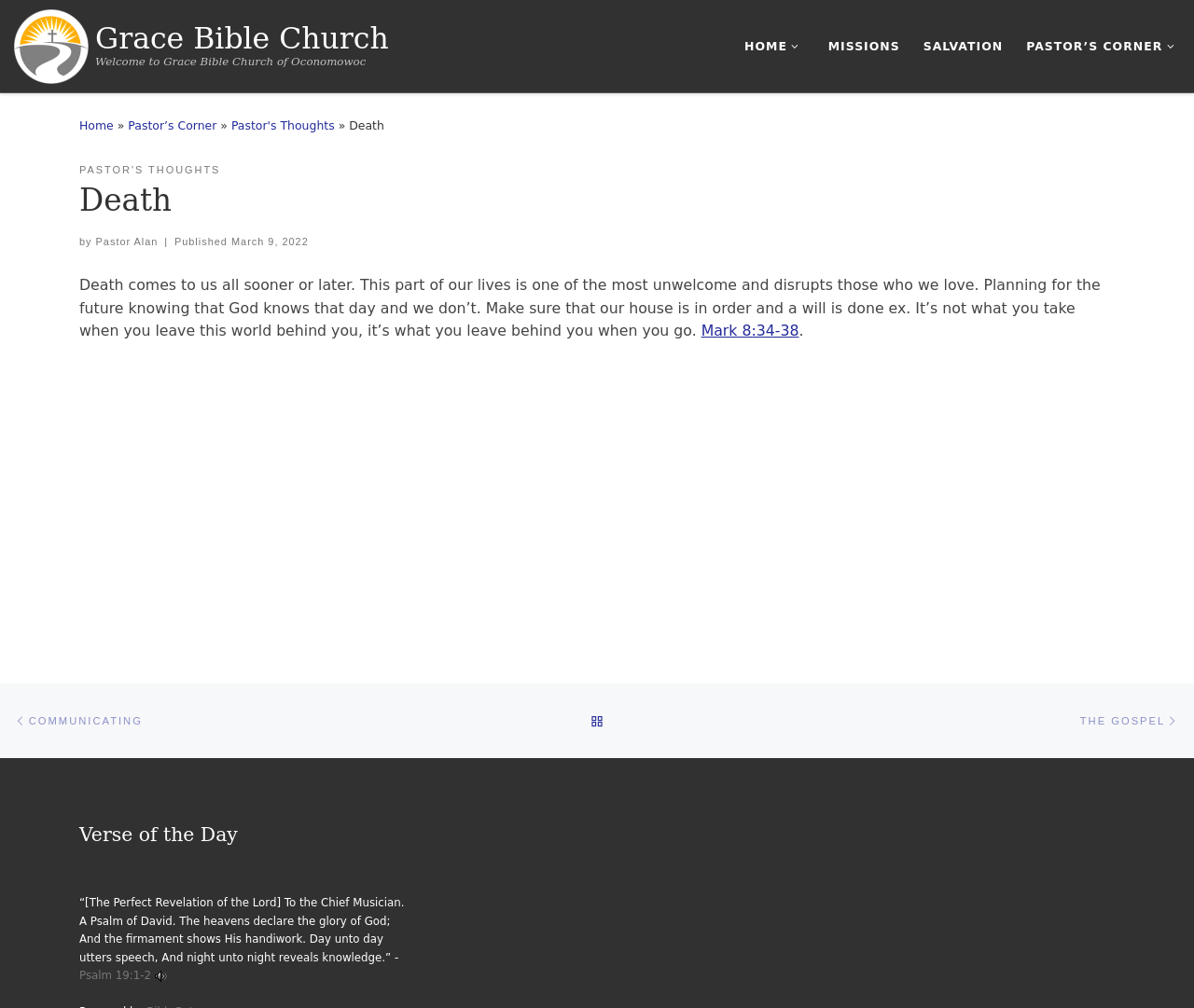What is the title of the Pastor's article?
Please give a detailed and thorough answer to the question, covering all relevant points.

I determined the answer by looking at the article section of the webpage, where I found the heading 'Death' which is the title of the Pastor's article.